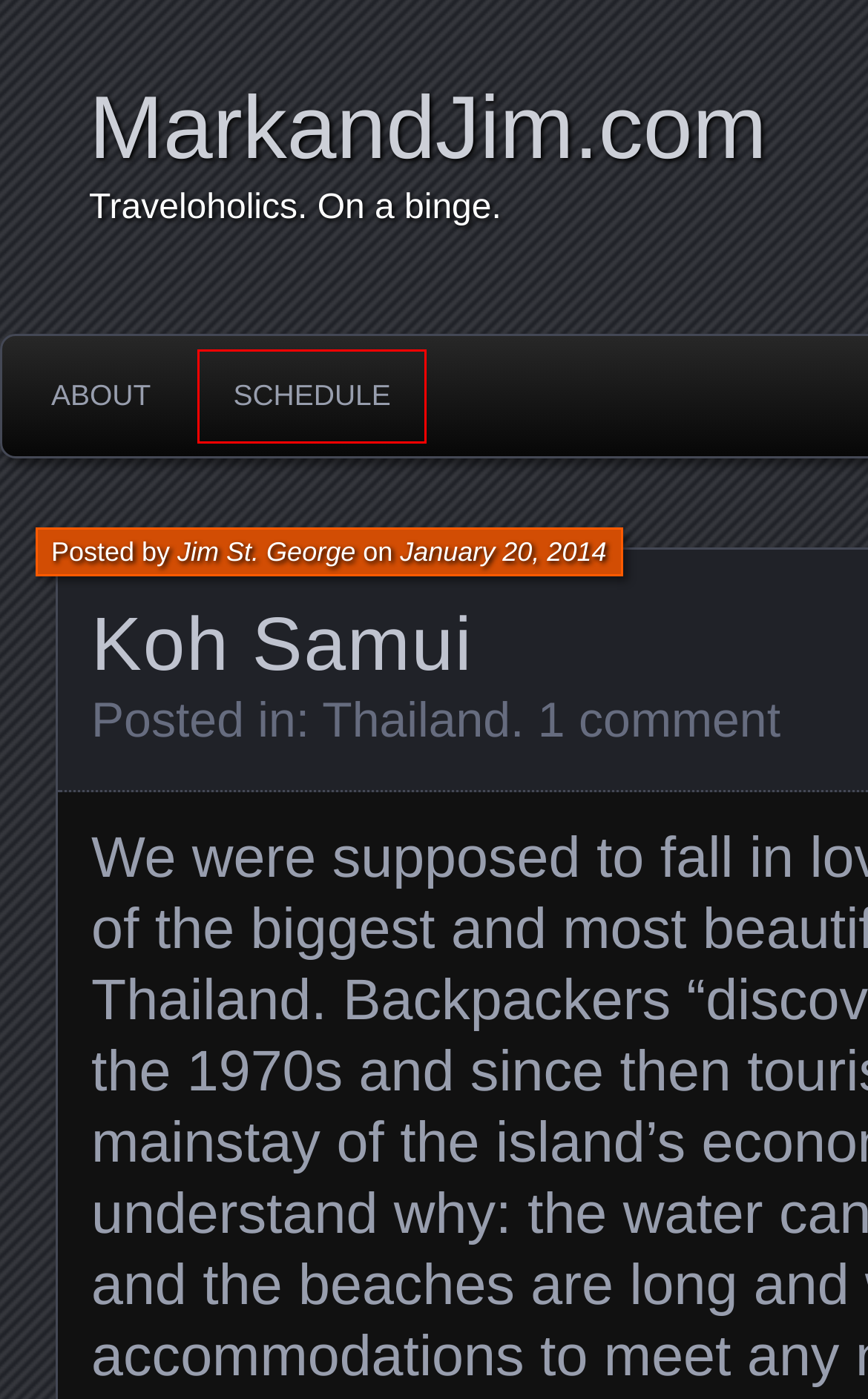You are given a webpage screenshot where a red bounding box highlights an element. Determine the most fitting webpage description for the new page that loads after clicking the element within the red bounding box. Here are the candidates:
A. Myanmar | MarkandJim.com
B. About | MarkandJim.com
C. Jim St. George | MarkandJim.com
D. January | 2019 | MarkandJim.com
E. Malaysia | MarkandJim.com
F. Peru | MarkandJim.com
G. July | 2013 | MarkandJim.com
H. Schedule | MarkandJim.com

H